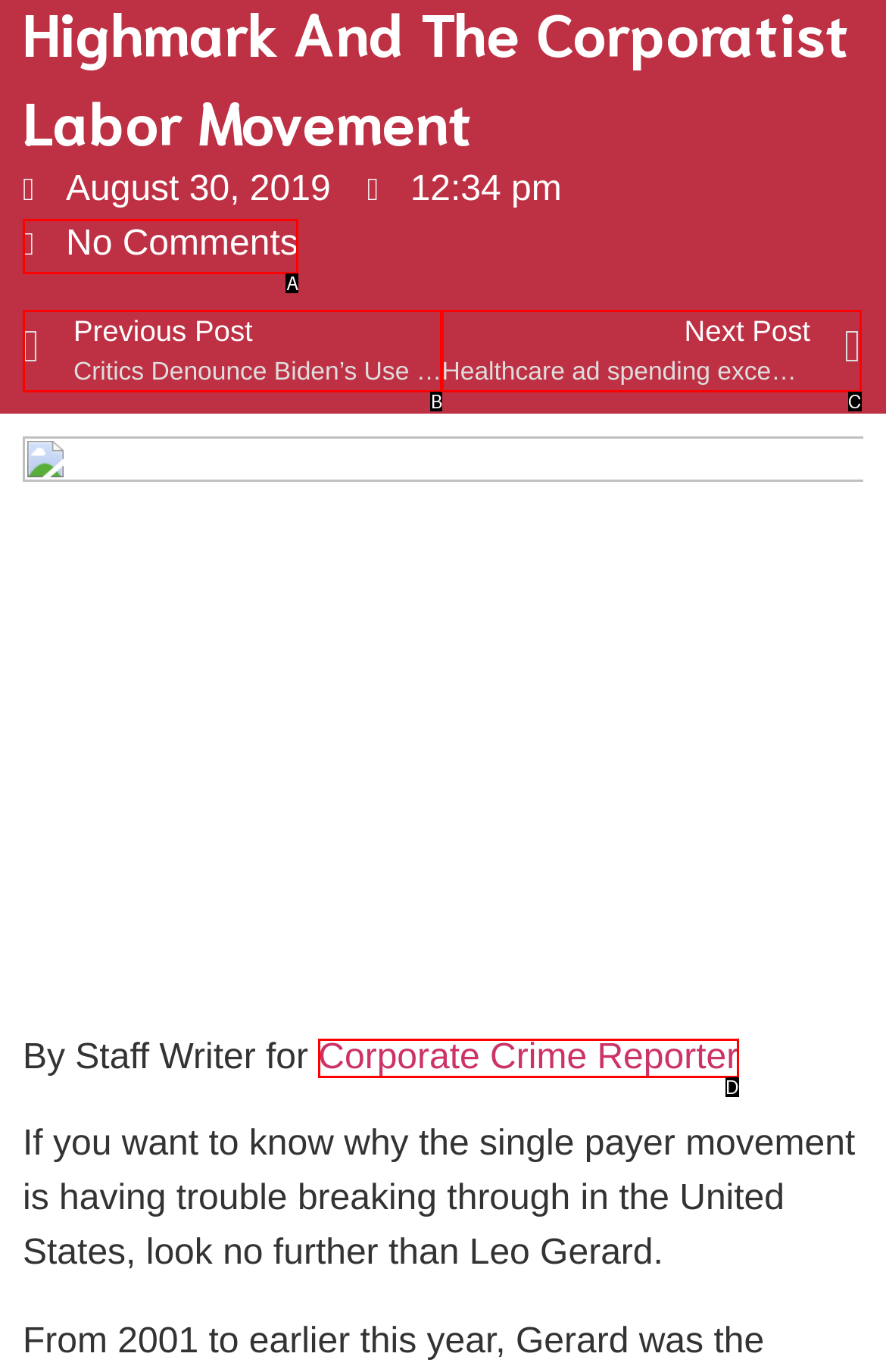From the options provided, determine which HTML element best fits the description: No Comments. Answer with the correct letter.

A